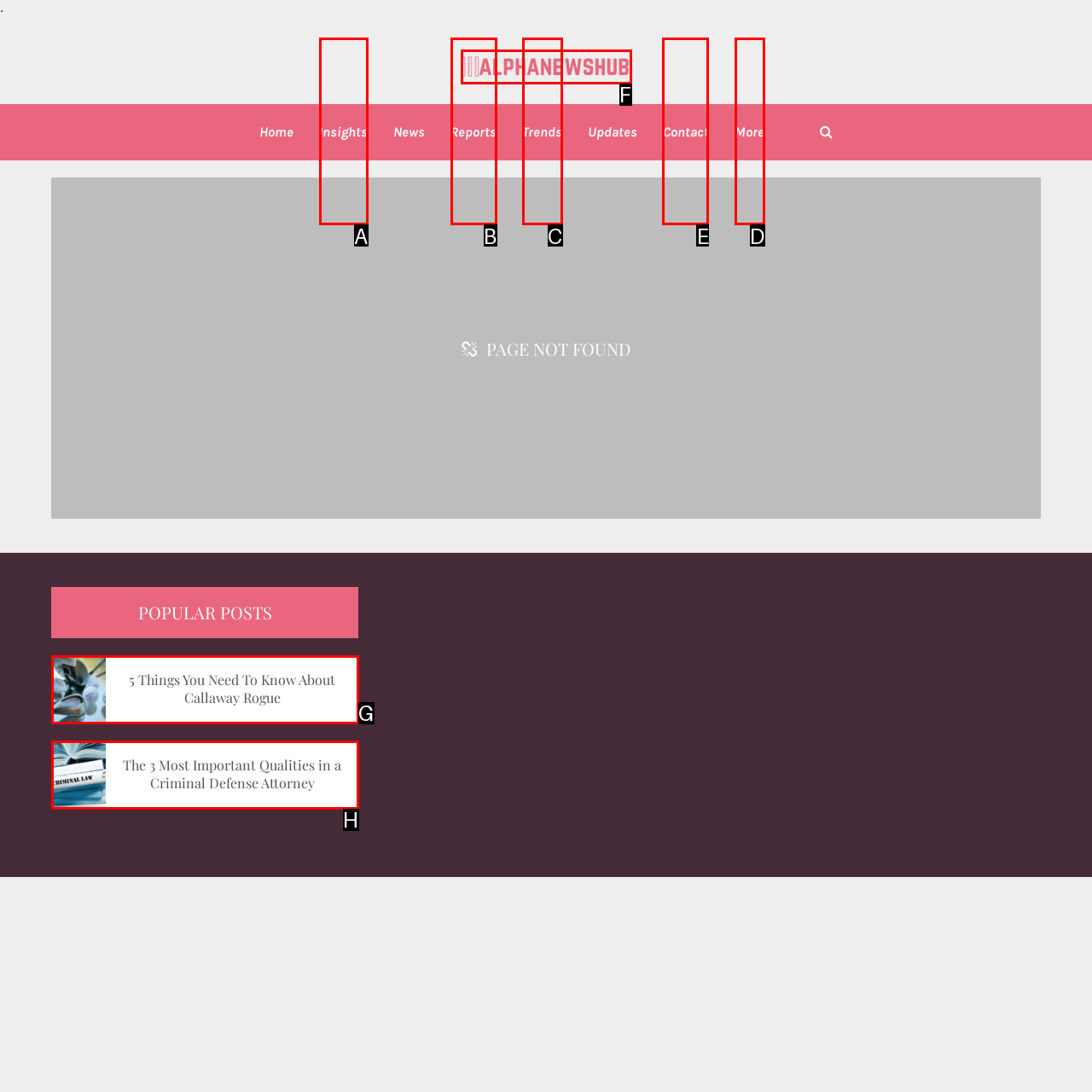From the given choices, which option should you click to complete this task: Visit the 'Events' page? Answer with the letter of the correct option.

None